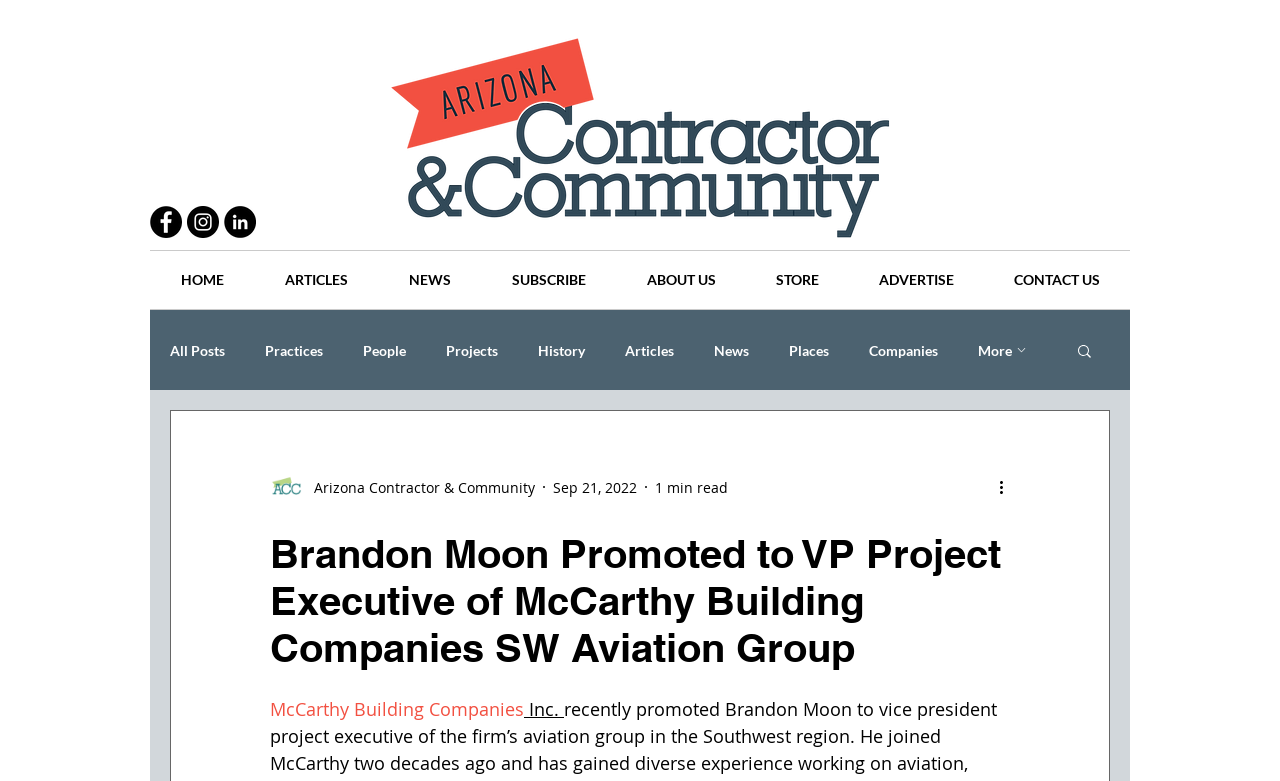What is the region where Brandon Moon is working as VP Project Executive?
Answer the question with a detailed and thorough explanation.

The webpage mentions 'Southwest region' as the region where Brandon Moon is working as VP Project Executive of McCarthy Building Companies SW Aviation Group.